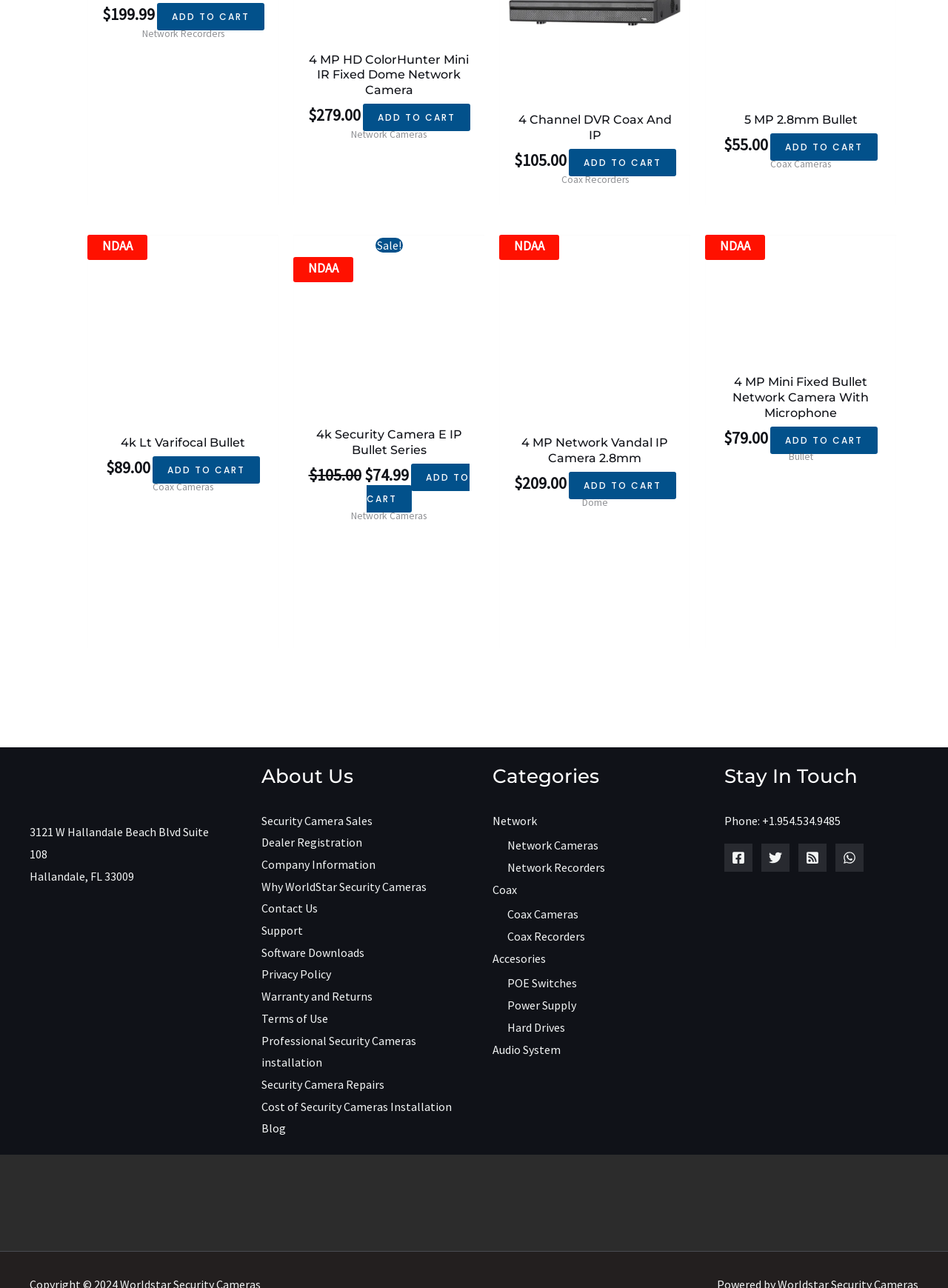Please determine the bounding box coordinates of the section I need to click to accomplish this instruction: "Contact Us".

[0.275, 0.699, 0.335, 0.711]